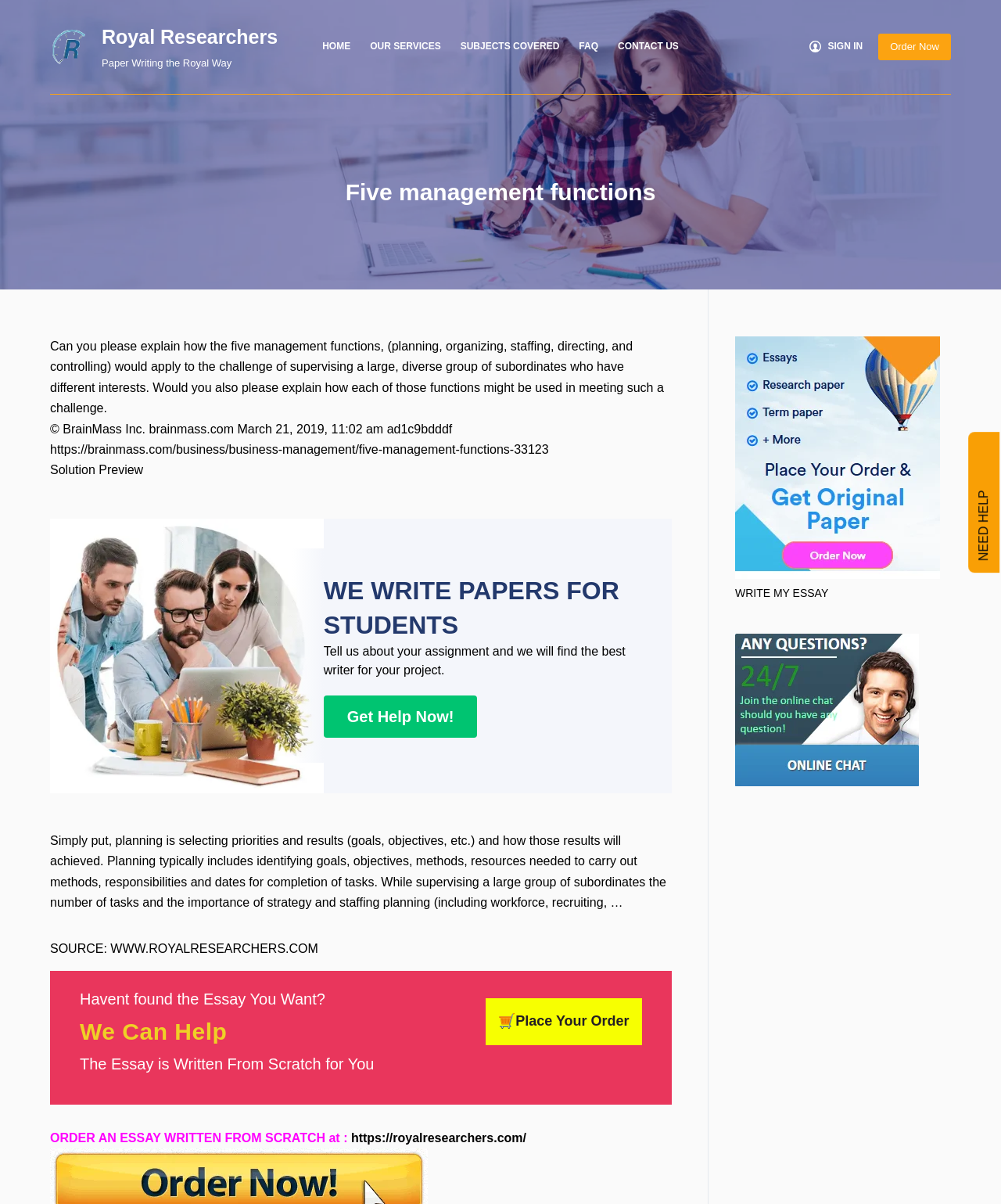Give a short answer using one word or phrase for the question:
What is the challenge being discussed on the webpage?

Supervising a large, diverse group of subordinates